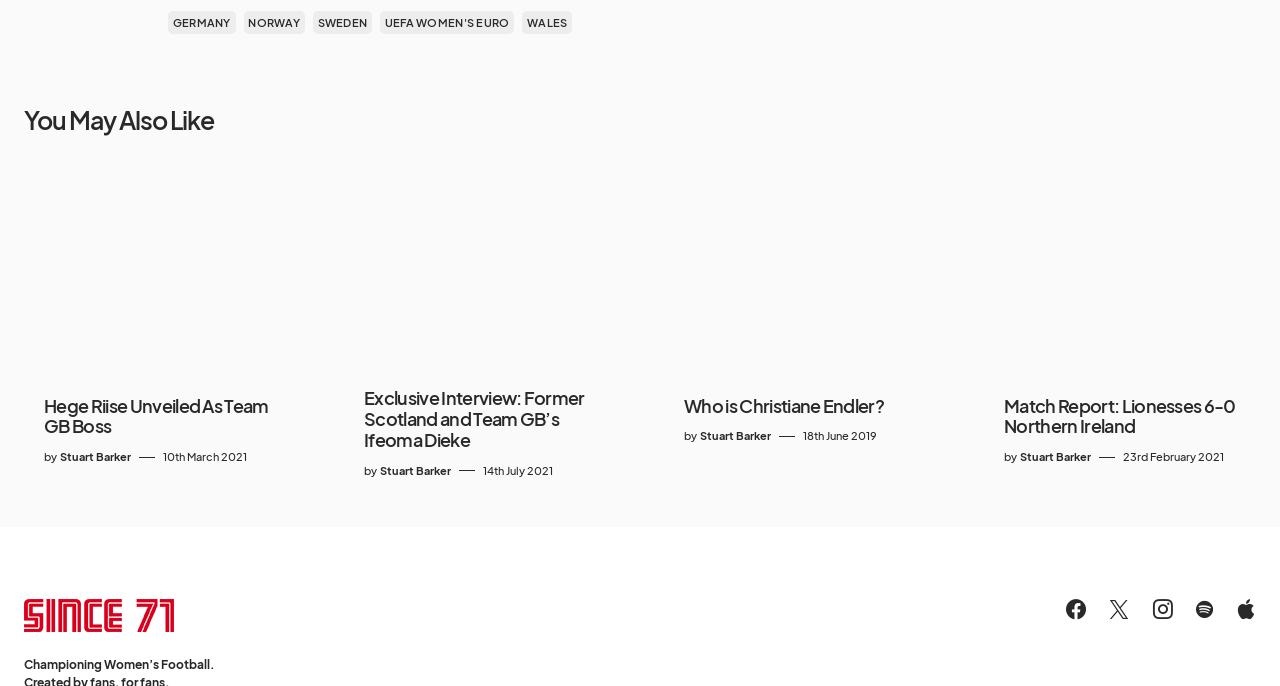What is the name of the team mentioned in the first article?
Refer to the screenshot and answer in one word or phrase.

Team GB